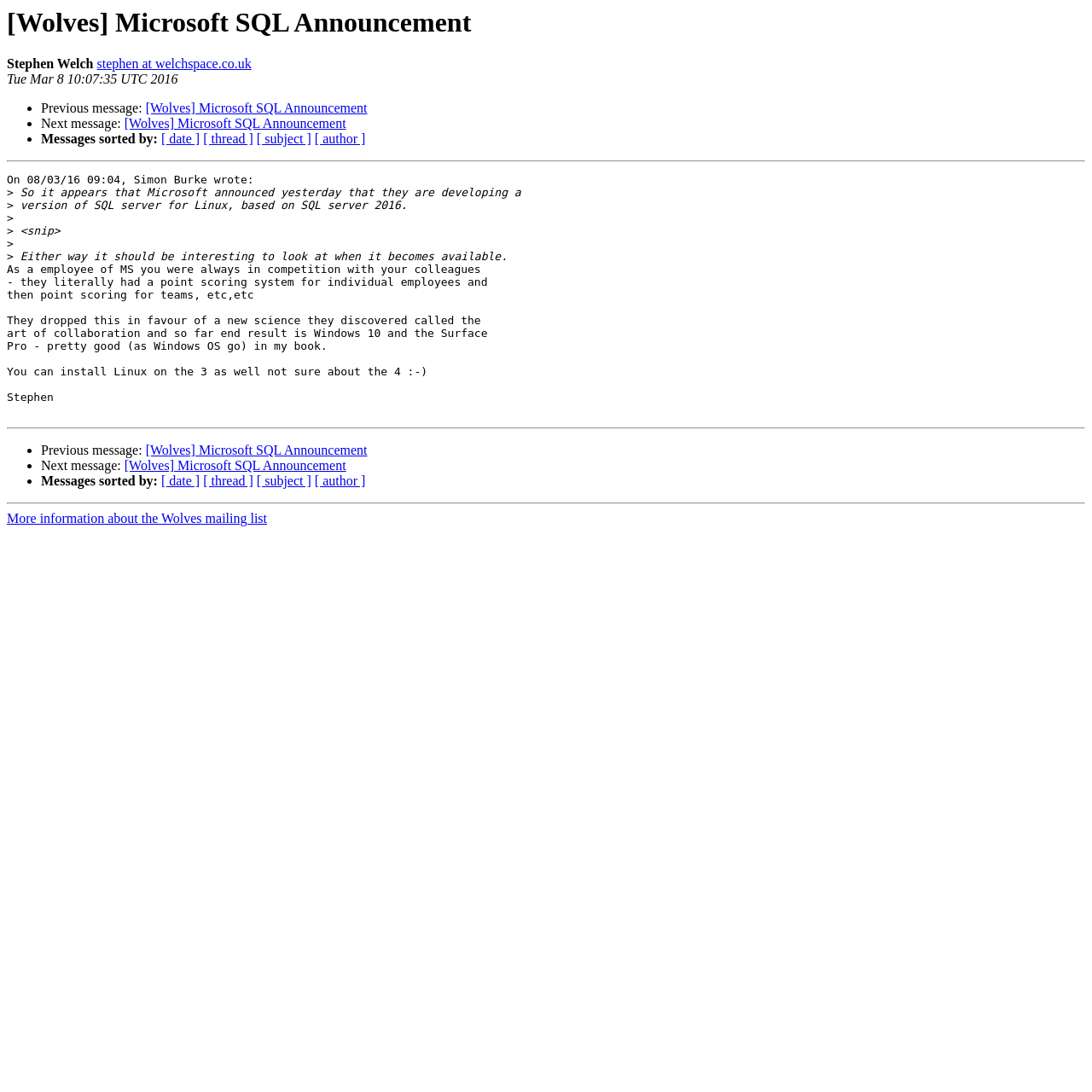Based on the image, please respond to the question with as much detail as possible:
What is the topic of the message?

I determined the topic of the message by looking at the heading element with the text '[Wolves] Microsoft SQL Announcement' at coordinates [0.006, 0.006, 0.994, 0.035]. This element is located at the top of the page and is likely to be the topic of the message.